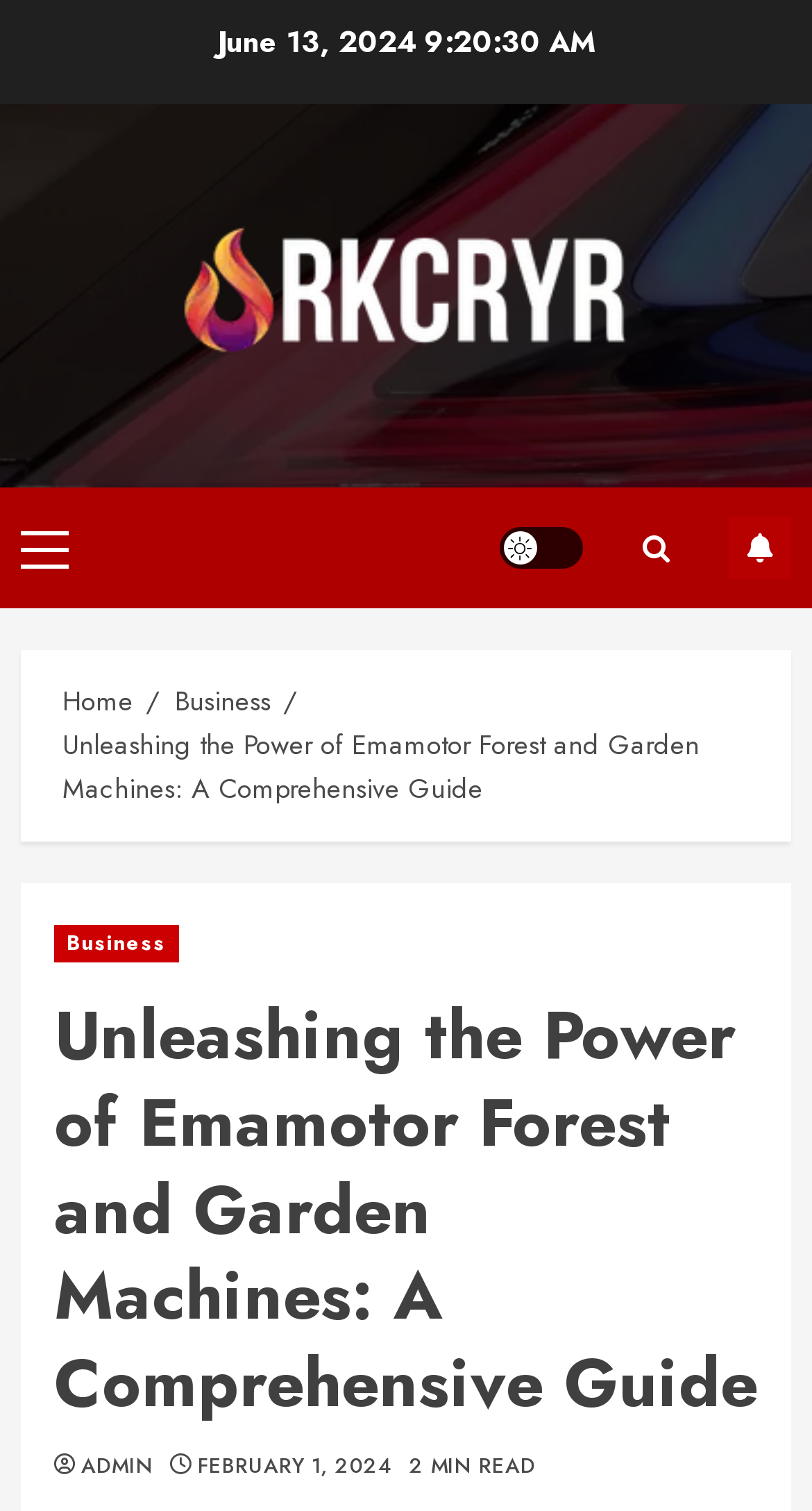Please answer the following query using a single word or phrase: 
What is the symbol for the Light/Dark Button?

